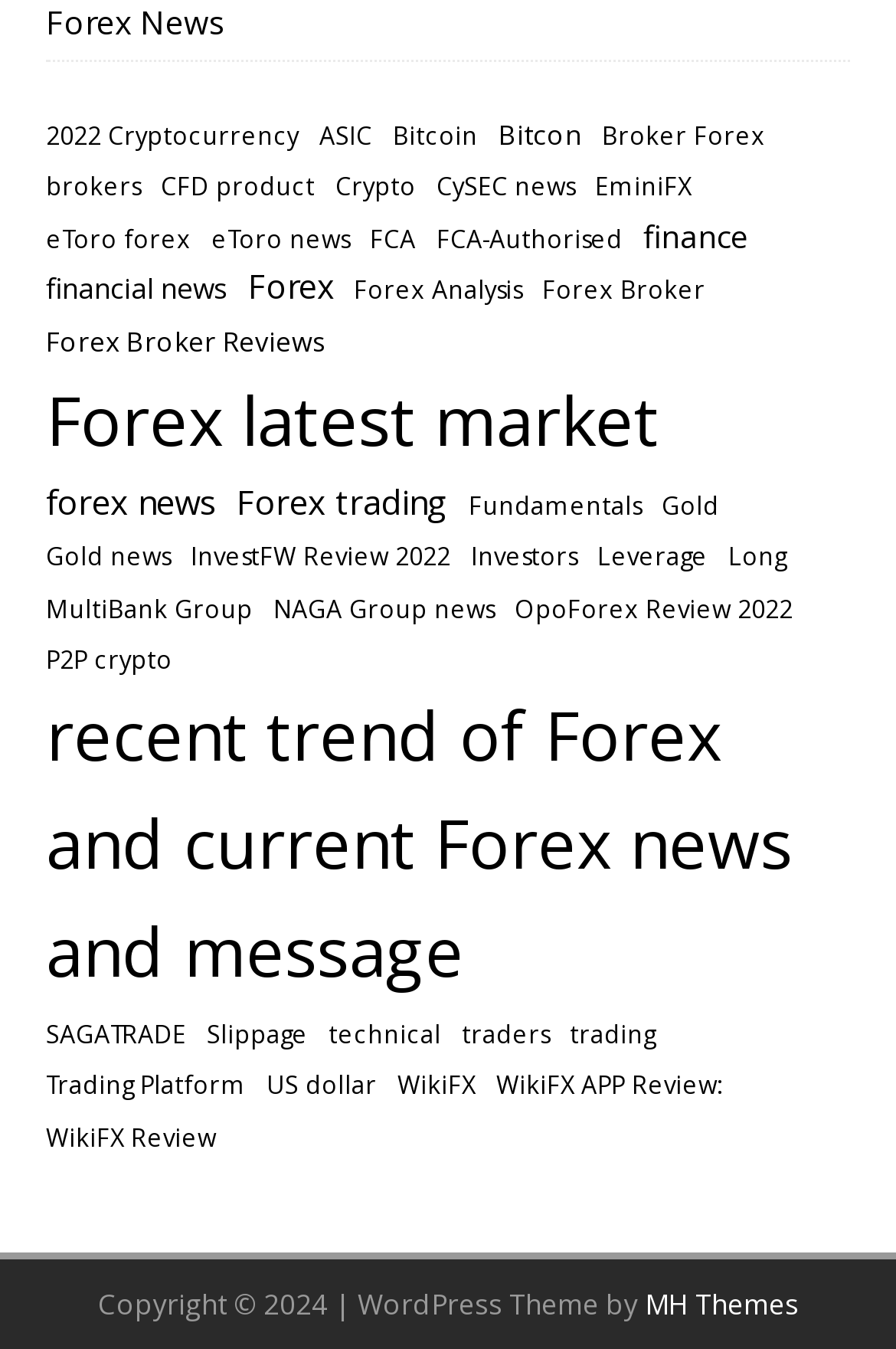Find the bounding box coordinates of the clickable element required to execute the following instruction: "Read recent trend of Forex and current Forex news and message". Provide the coordinates as four float numbers between 0 and 1, i.e., [left, top, right, bottom].

[0.051, 0.507, 0.936, 0.746]